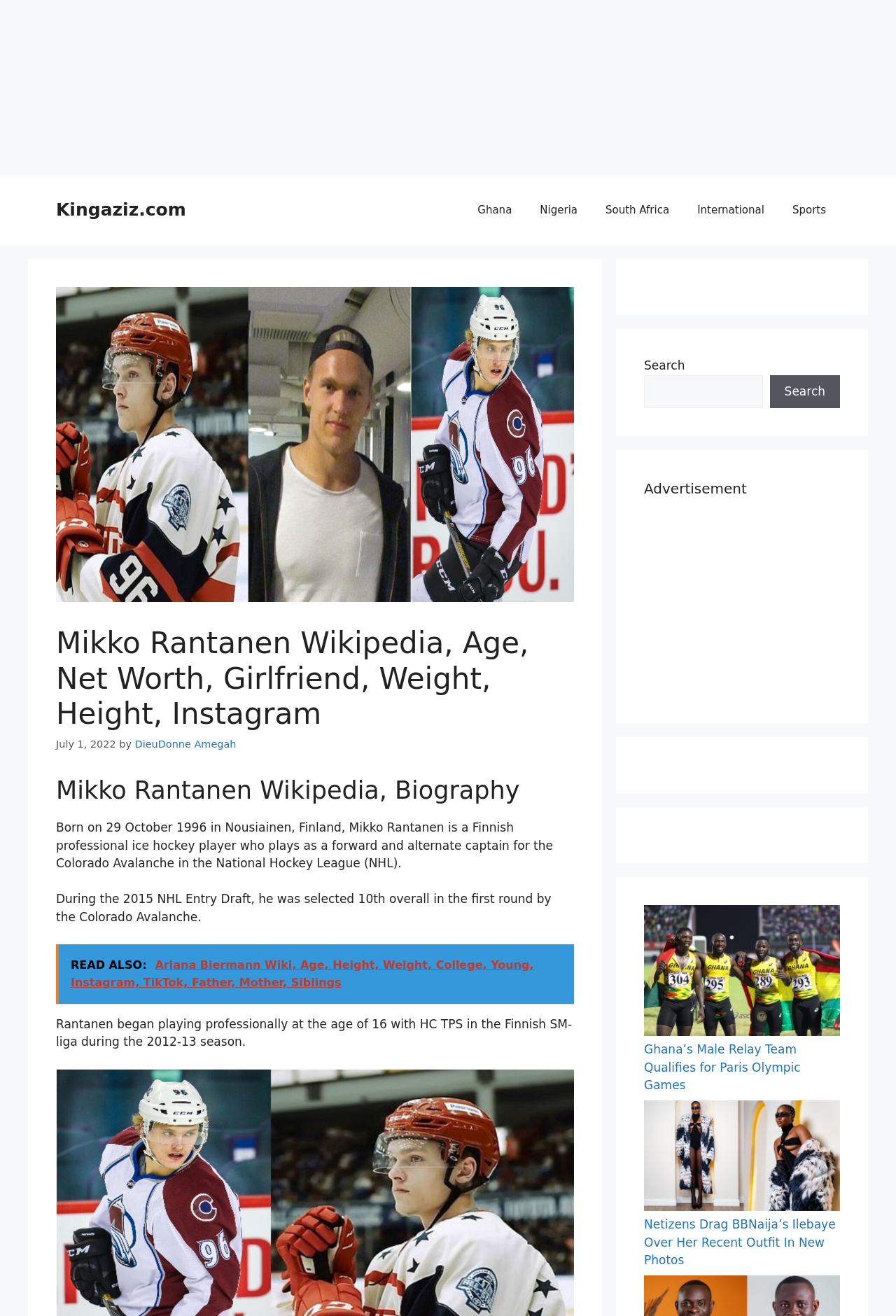Use a single word or phrase to answer the following:
What is the name of the author who wrote the article about Mikko Rantanen?

DieuDonne Amegah